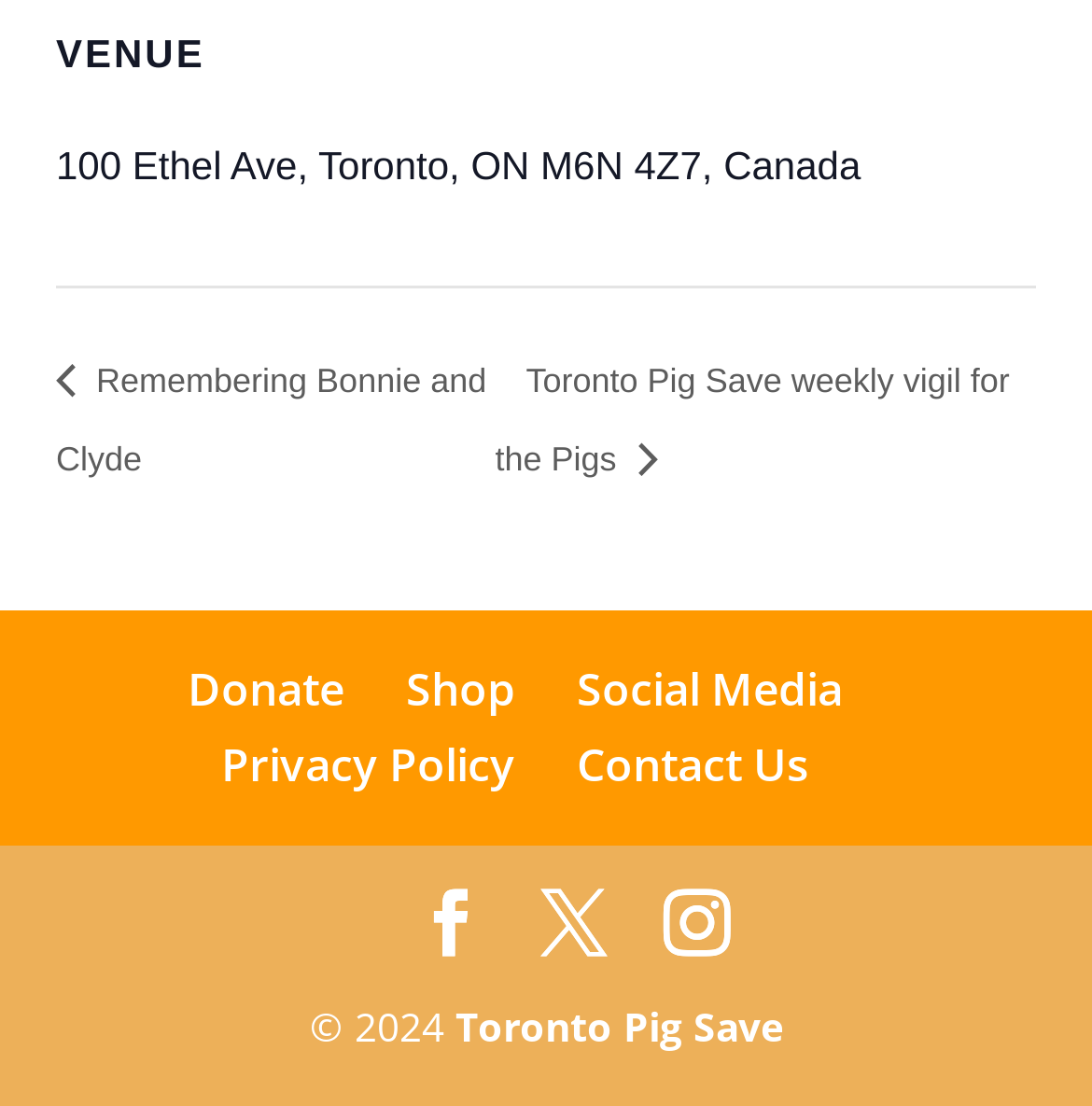Provide a brief response using a word or short phrase to this question:
What is the copyright year?

2024